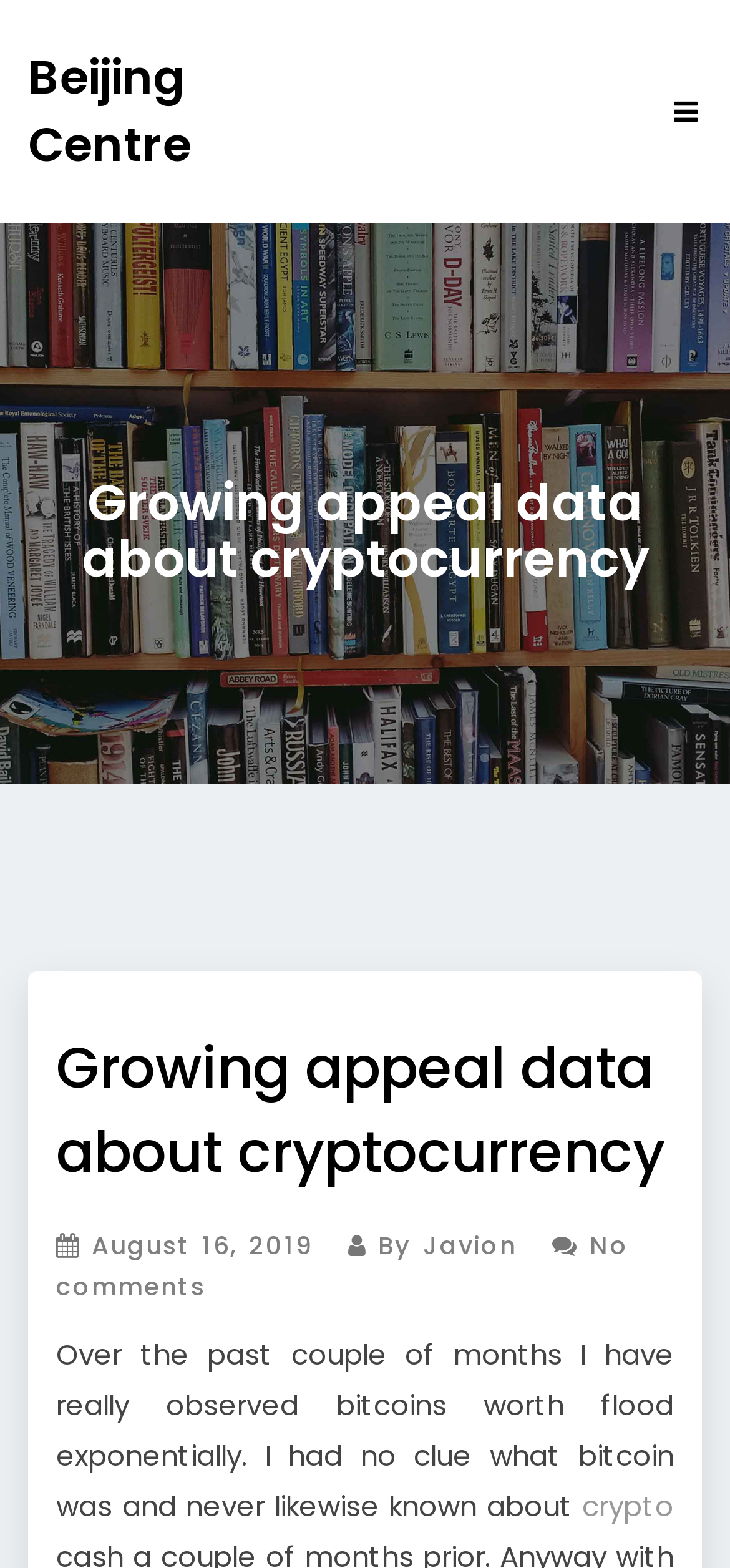Who is the author of the article?
Based on the screenshot, provide your answer in one word or phrase.

Javion